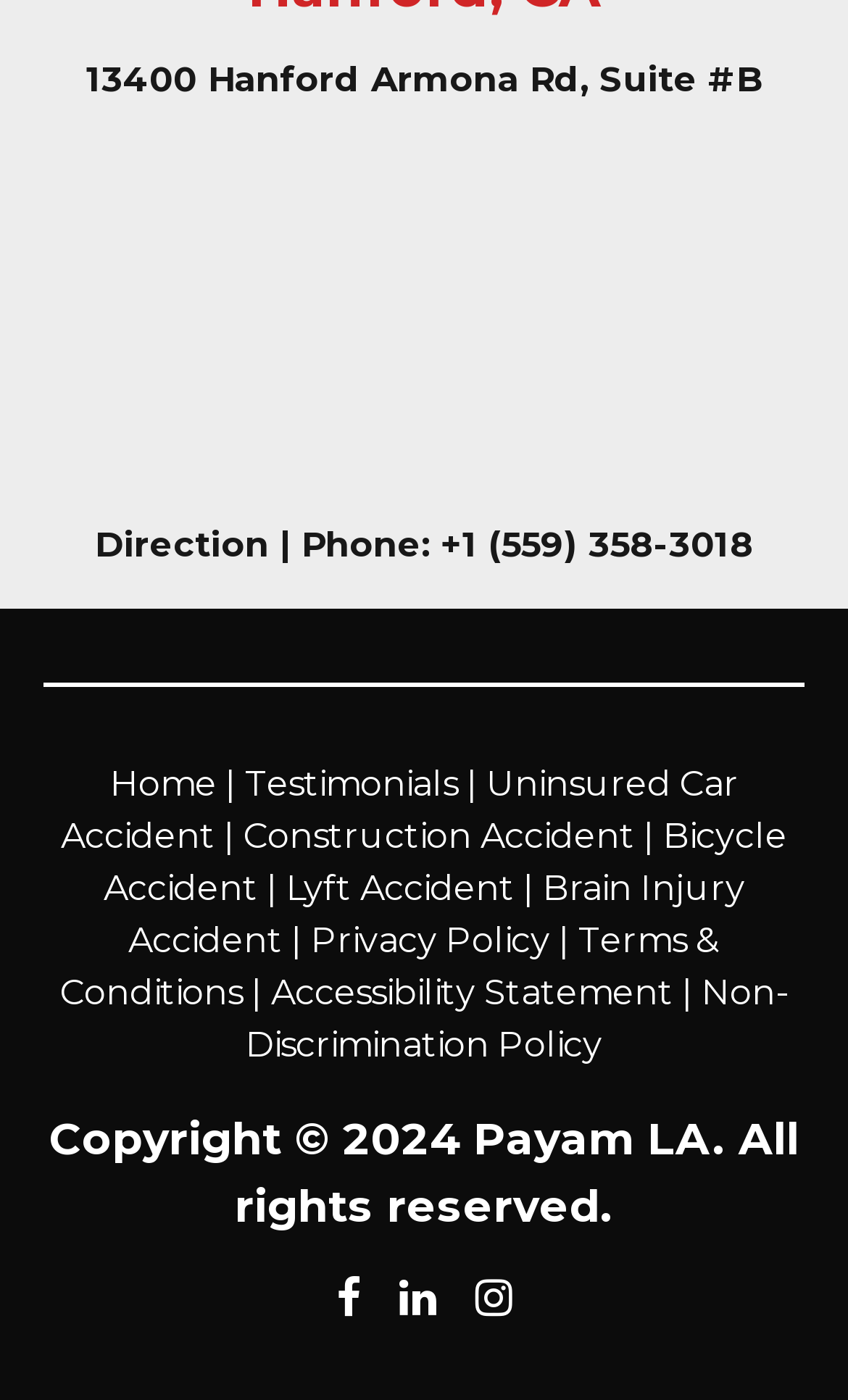Provide the bounding box coordinates in the format (top-left x, top-left y, bottom-right x, bottom-right y). All values are floating point numbers between 0 and 1. Determine the bounding box coordinate of the UI element described as: Testimonials

[0.288, 0.546, 0.54, 0.575]